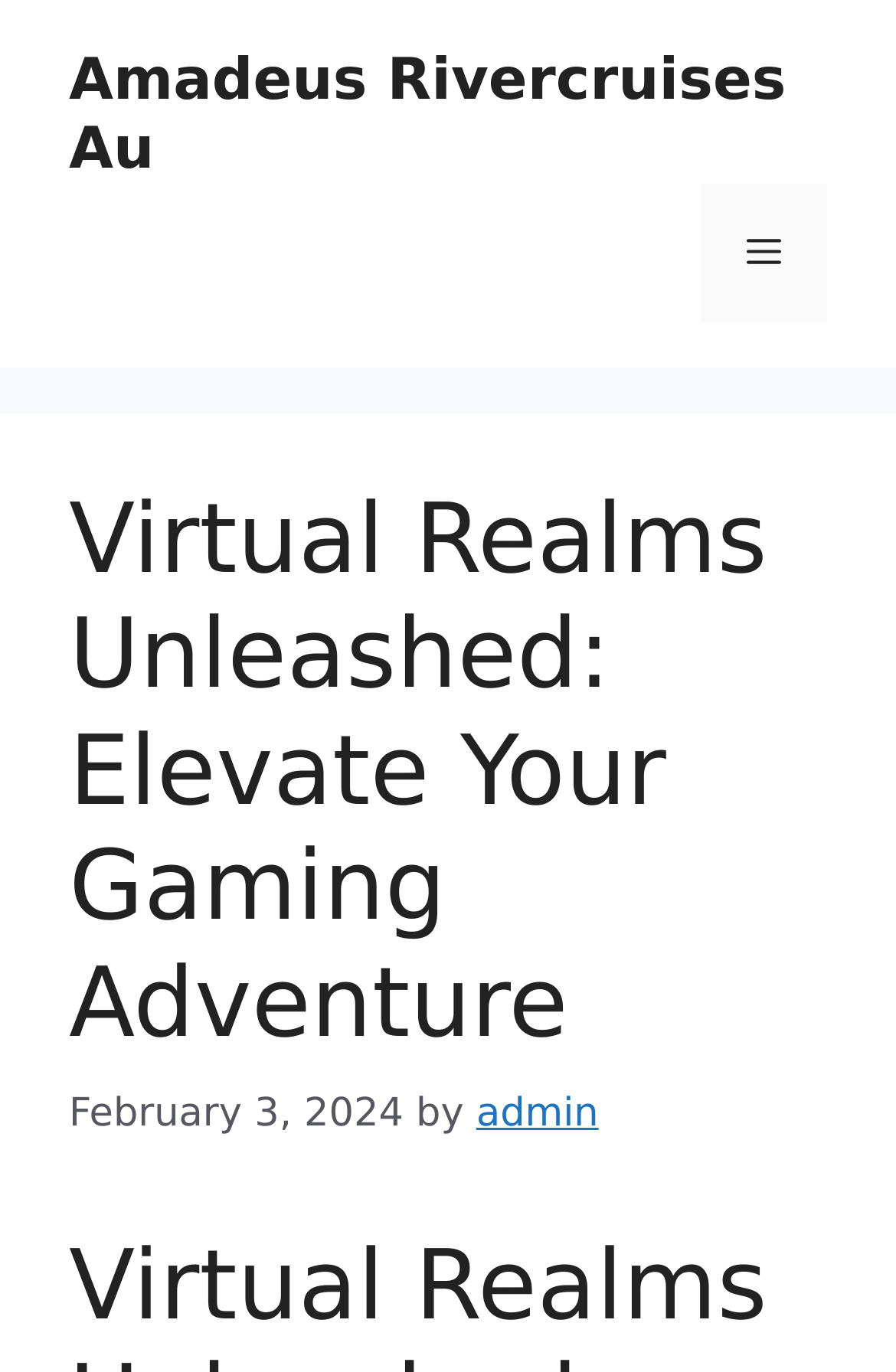What is the purpose of the button in the navigation?
Use the screenshot to answer the question with a single word or phrase.

Menu